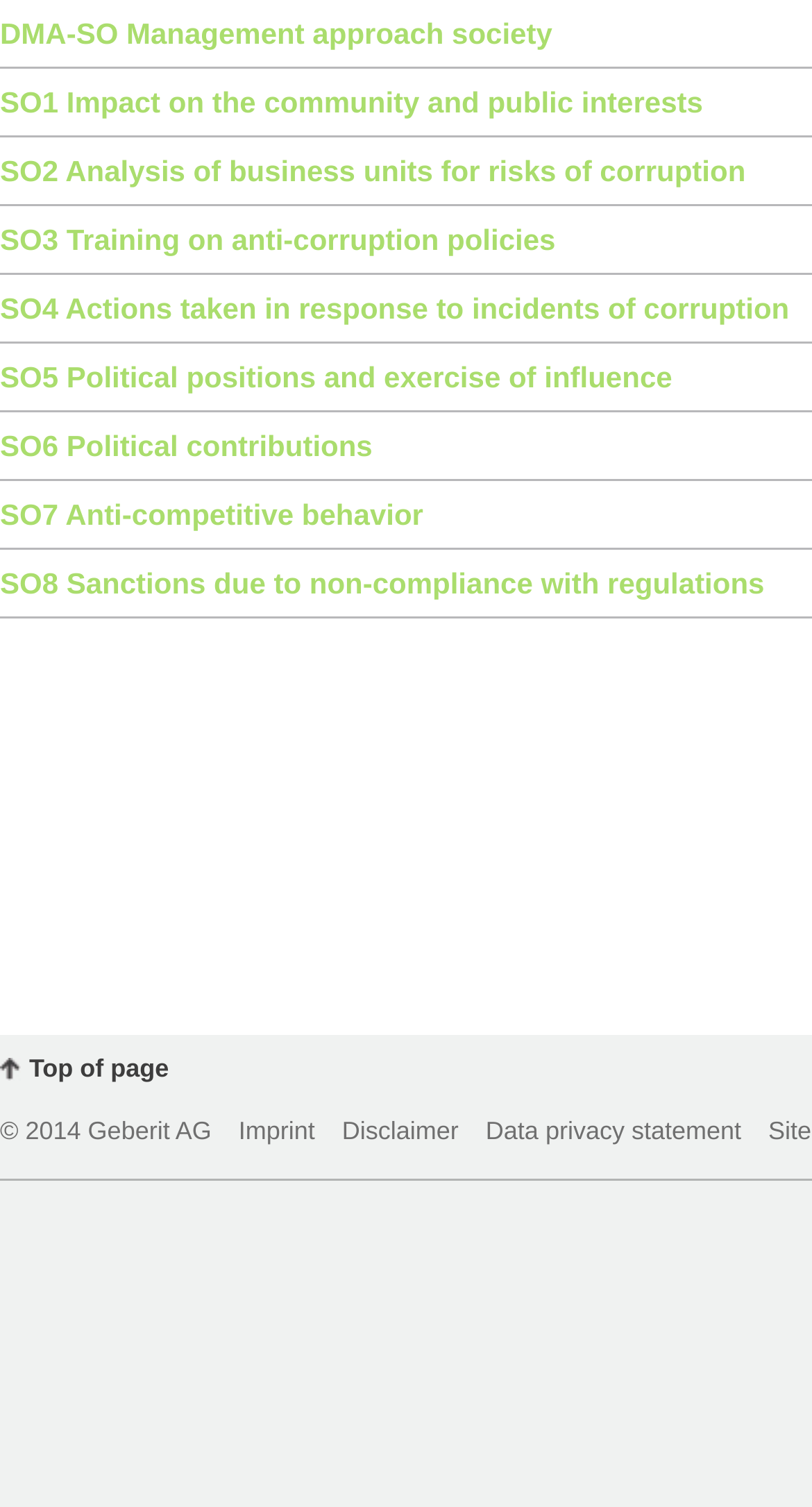Locate the bounding box coordinates of the UI element described by: "Top of page". The bounding box coordinates should consist of four float numbers between 0 and 1, i.e., [left, top, right, bottom].

[0.0, 0.699, 0.208, 0.719]